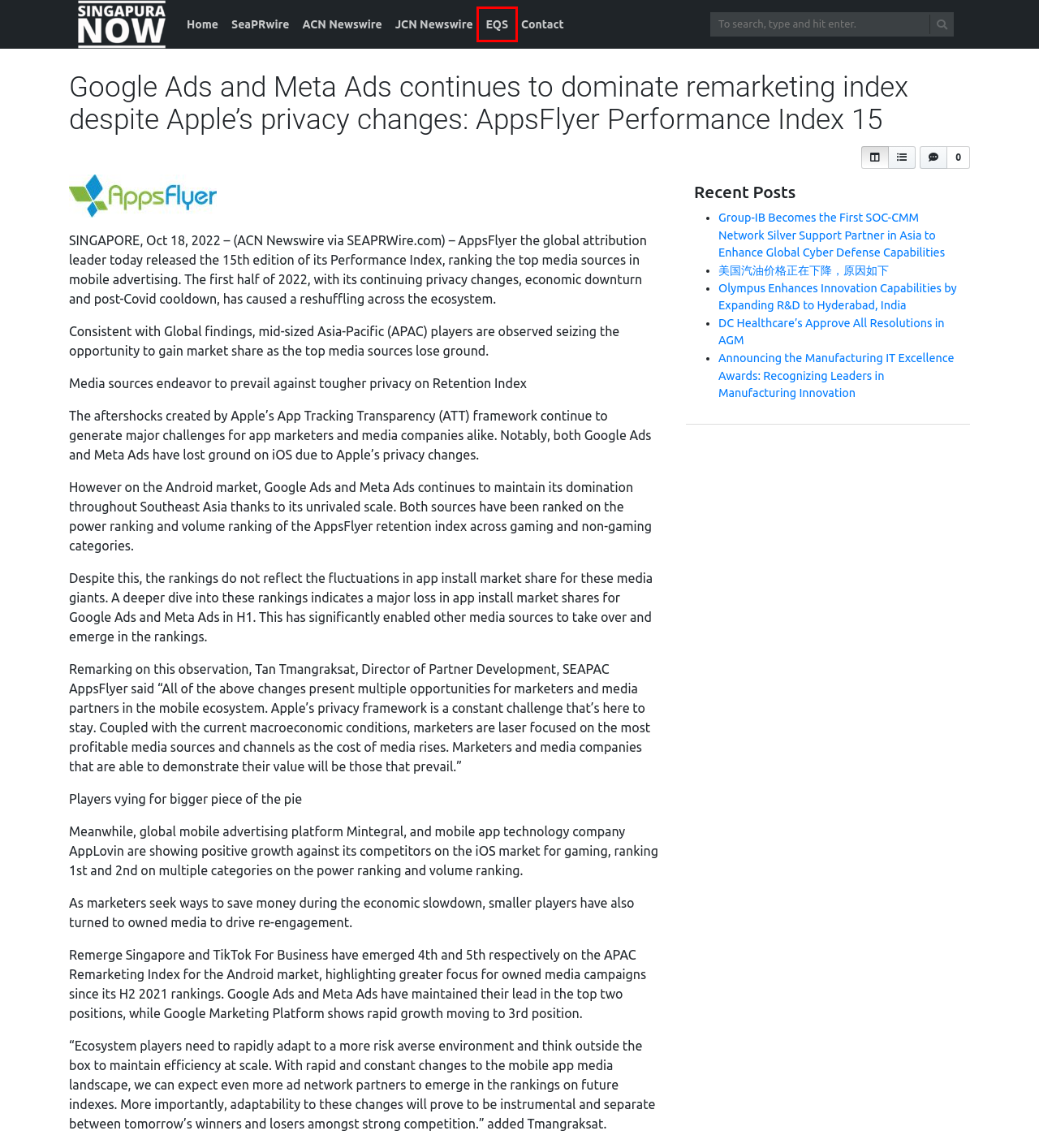Observe the webpage screenshot and focus on the red bounding box surrounding a UI element. Choose the most appropriate webpage description that corresponds to the new webpage after clicking the element in the bounding box. Here are the candidates:
A. Olympus Enhances Innovation Capabilities by Expanding R&D to Hyderabad, India – Singapura Now
B. SeaPRwire – Singapura Now
C. JCN Newswire – Singapura Now
D. Contact Us – Singapura Now
E. Singapura Now – What happen in Singapore: News, Life, Sports, Business in Singapura
F. EQS Newswire – Singapura Now
G. DC Healthcare’s Approve All Resolutions in AGM – Singapura Now
H. ACN Newswire – Singapura Now

F